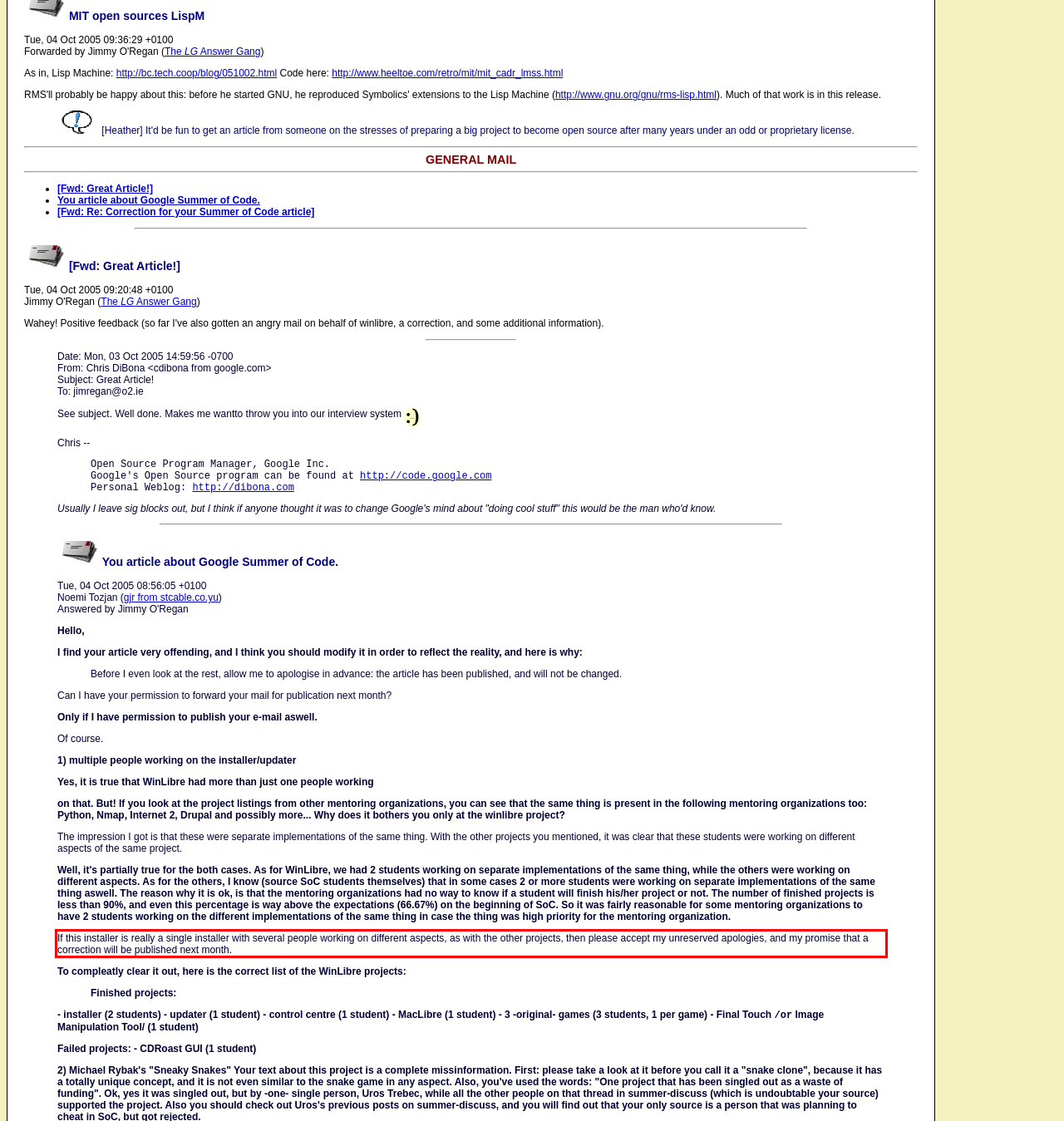Identify the red bounding box in the webpage screenshot and perform OCR to generate the text content enclosed.

If this installer is really a single installer with several people working on different aspects, as with the other projects, then please accept my unreserved apologies, and my promise that a correction will be published next month.